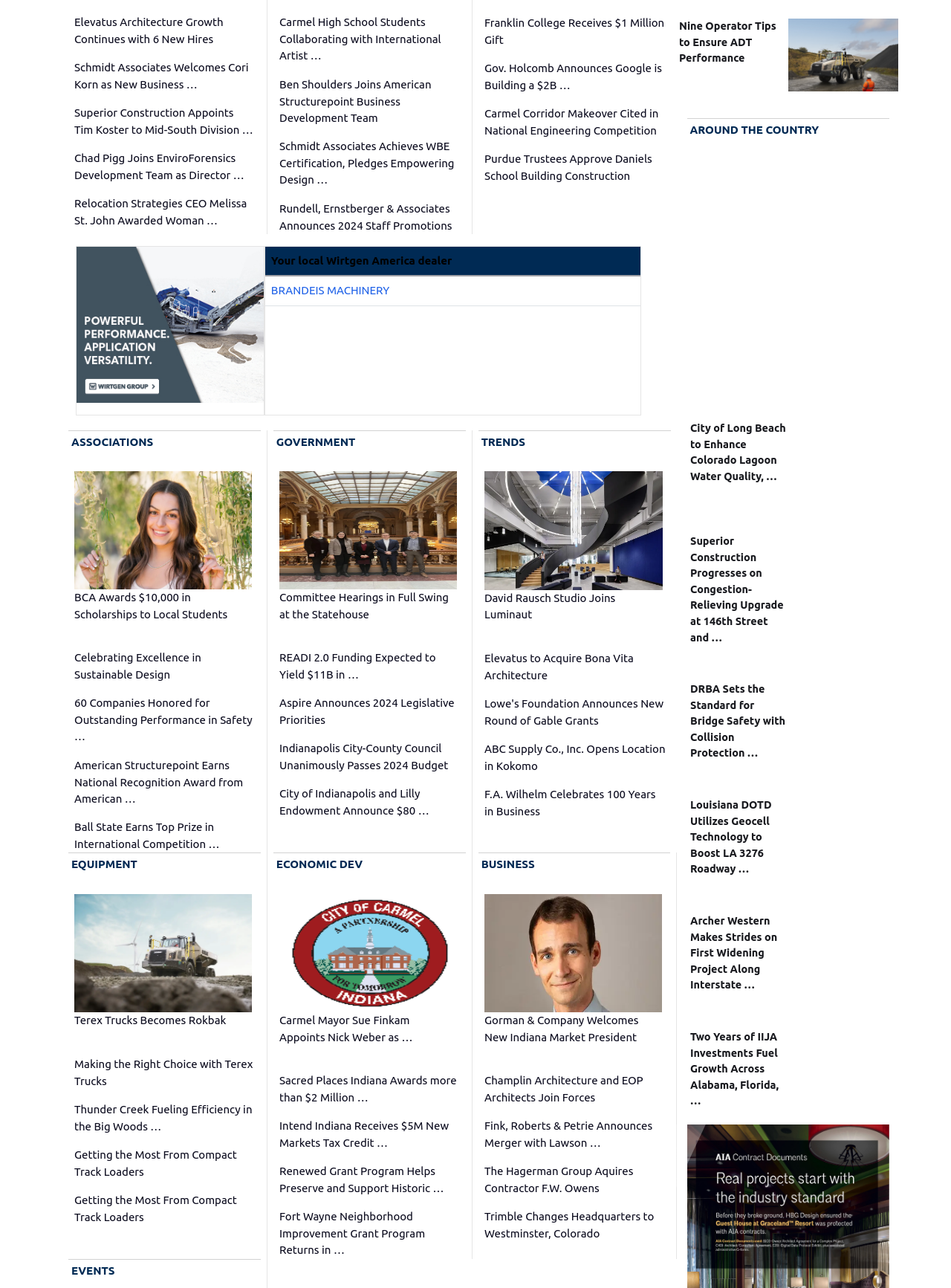What is the title of the first news article?
Refer to the image and respond with a one-word or short-phrase answer.

Elevatus Architecture Growth Continues with 6 New Hires